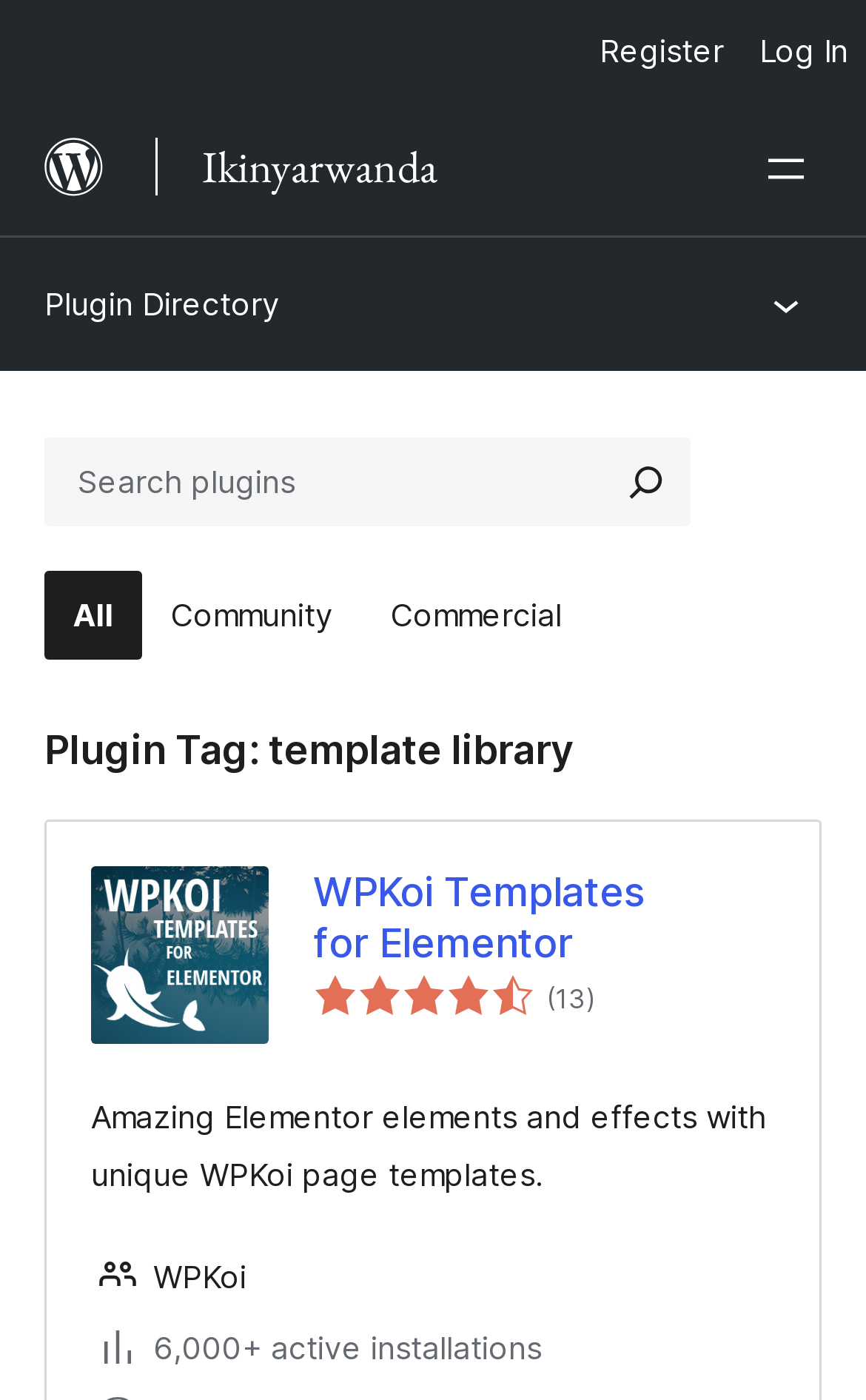Please identify the bounding box coordinates of the area that needs to be clicked to follow this instruction: "access the 1046 link".

None